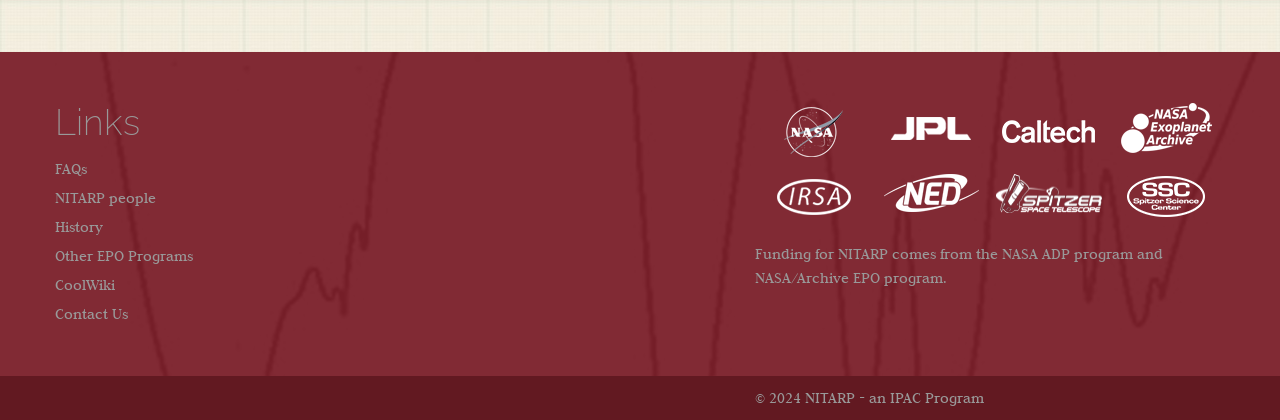Locate the bounding box coordinates of the area where you should click to accomplish the instruction: "View NITARP people".

[0.043, 0.45, 0.122, 0.493]